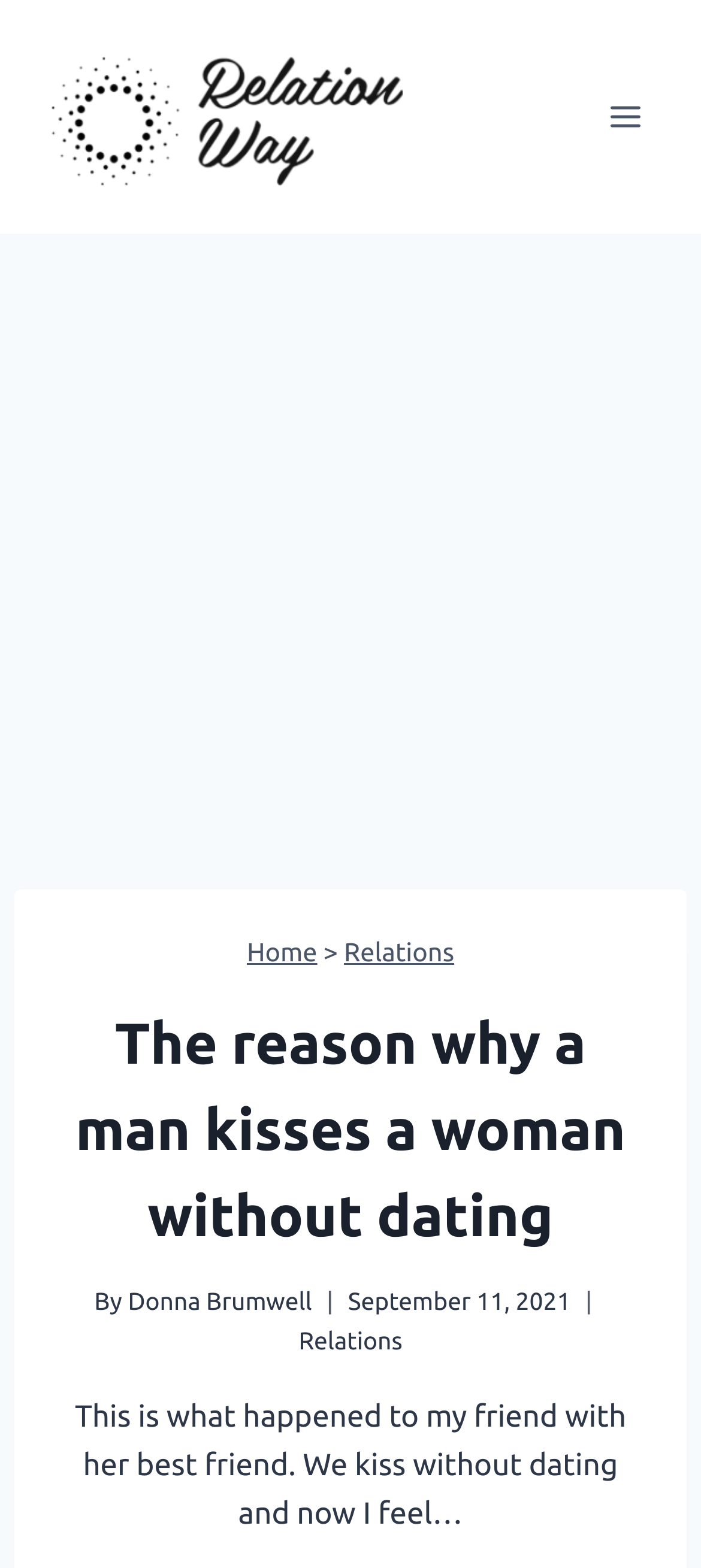Find the bounding box of the element with the following description: "Relations". The coordinates must be four float numbers between 0 and 1, formatted as [left, top, right, bottom].

[0.491, 0.598, 0.648, 0.617]